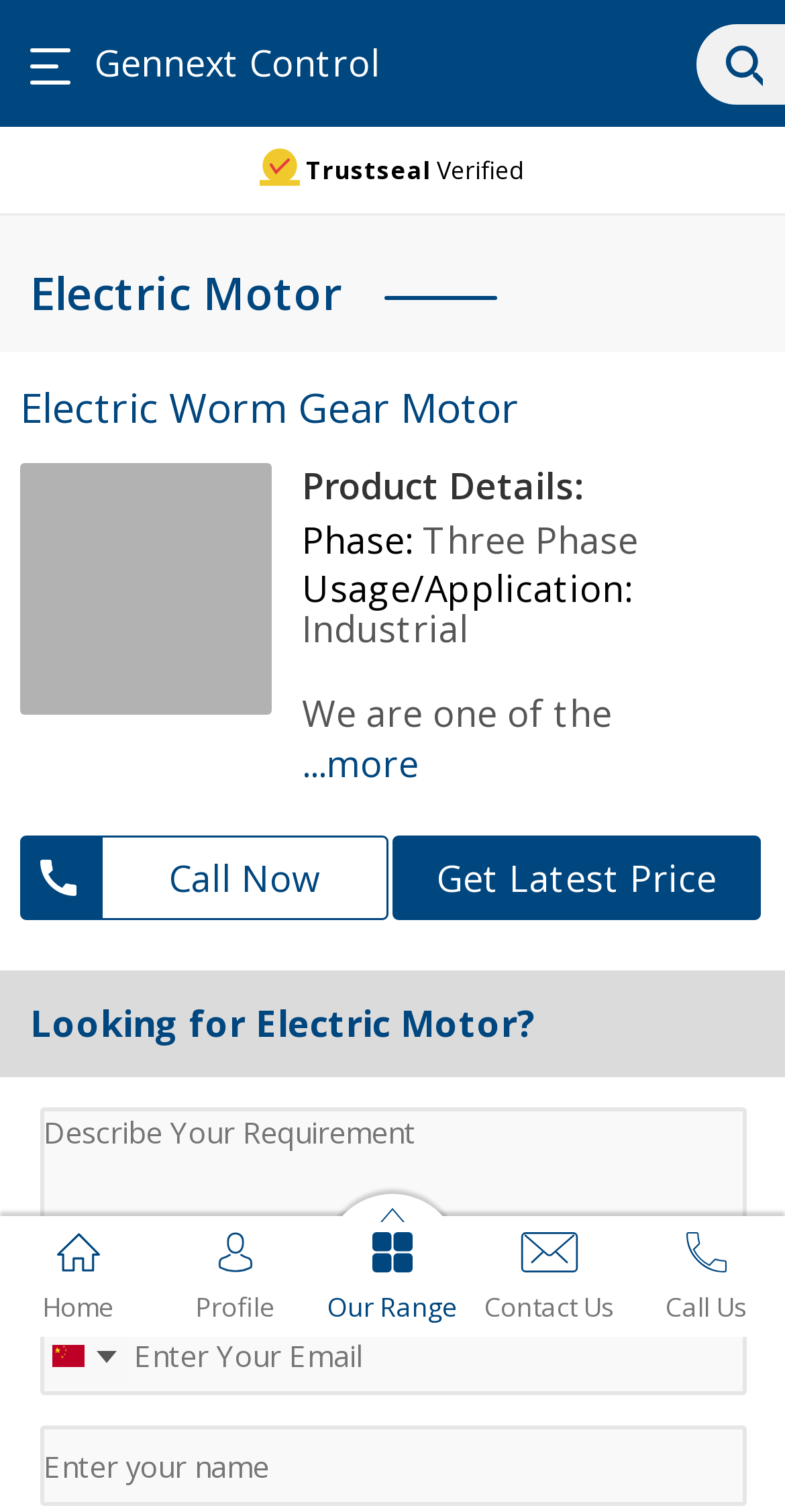Identify the bounding box of the HTML element described here: "Call Us". Provide the coordinates as four float numbers between 0 and 1: [left, top, right, bottom].

[0.8, 0.804, 1.0, 0.875]